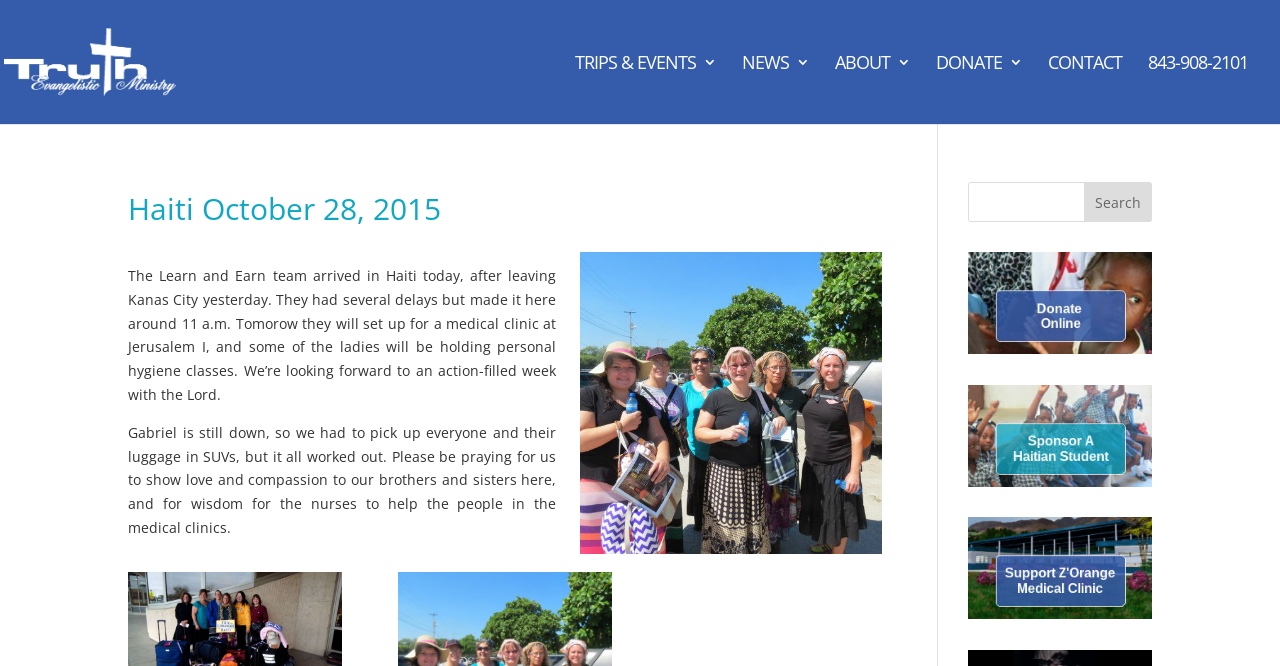Describe the webpage meticulously, covering all significant aspects.

The webpage is about a missionary trip to Haiti on October 28, 2015, by Truth Evangelistic Ministry, Inc. At the top left, there is a link to the ministry's homepage, accompanied by a small image of the ministry's logo. 

Below the top navigation bar, there are five main links: TRIPS & EVENTS, NEWS, ABOUT, DONATE, and CONTACT, which are evenly spaced and aligned horizontally. 

To the right of these links, there is a phone number, 843-908-2101, which is also a clickable link. 

The main content of the webpage is divided into two sections. On the left, there is a heading that reads "Haiti October 28, 2015", and below it, there are two paragraphs of text describing the arrival of the Learn and Earn team in Haiti and their plans for the week. 

On the right, there is a large image related to the Haiti trip, which takes up most of the space. 

At the bottom right, there is a search bar with a search button, and below it, there are three links: Donate, Sponsor a Haitian student, and an empty link. Each of these links has a corresponding image next to it.